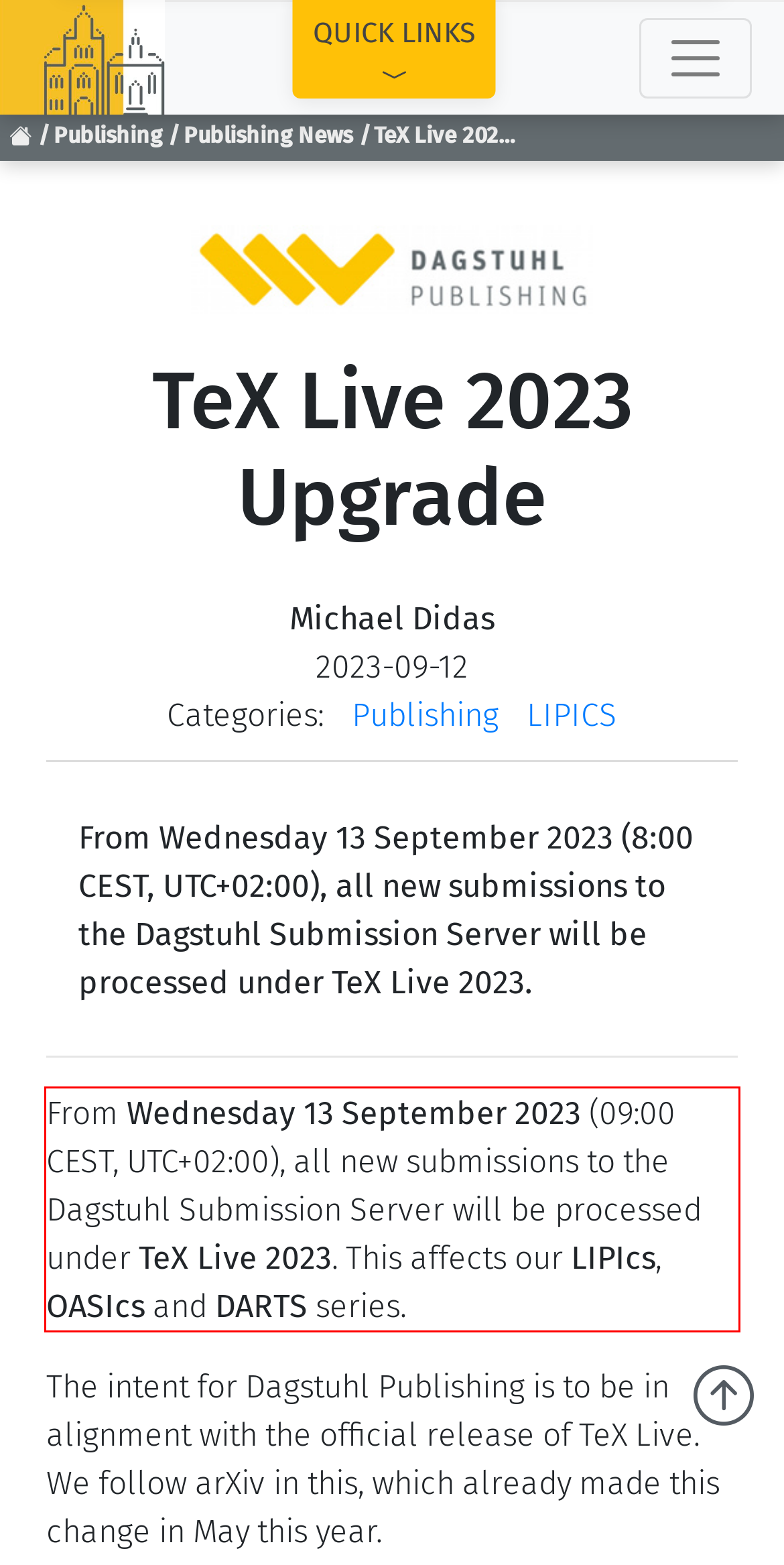You have a screenshot of a webpage with a red bounding box. Use OCR to generate the text contained within this red rectangle.

From Wednesday 13 September 2023 (09:00 CEST, UTC+02:00), all new submissions to the Dagstuhl Submission Server will be processed under TeX Live 2023. This affects our LIPIcs, OASIcs and DARTS series.